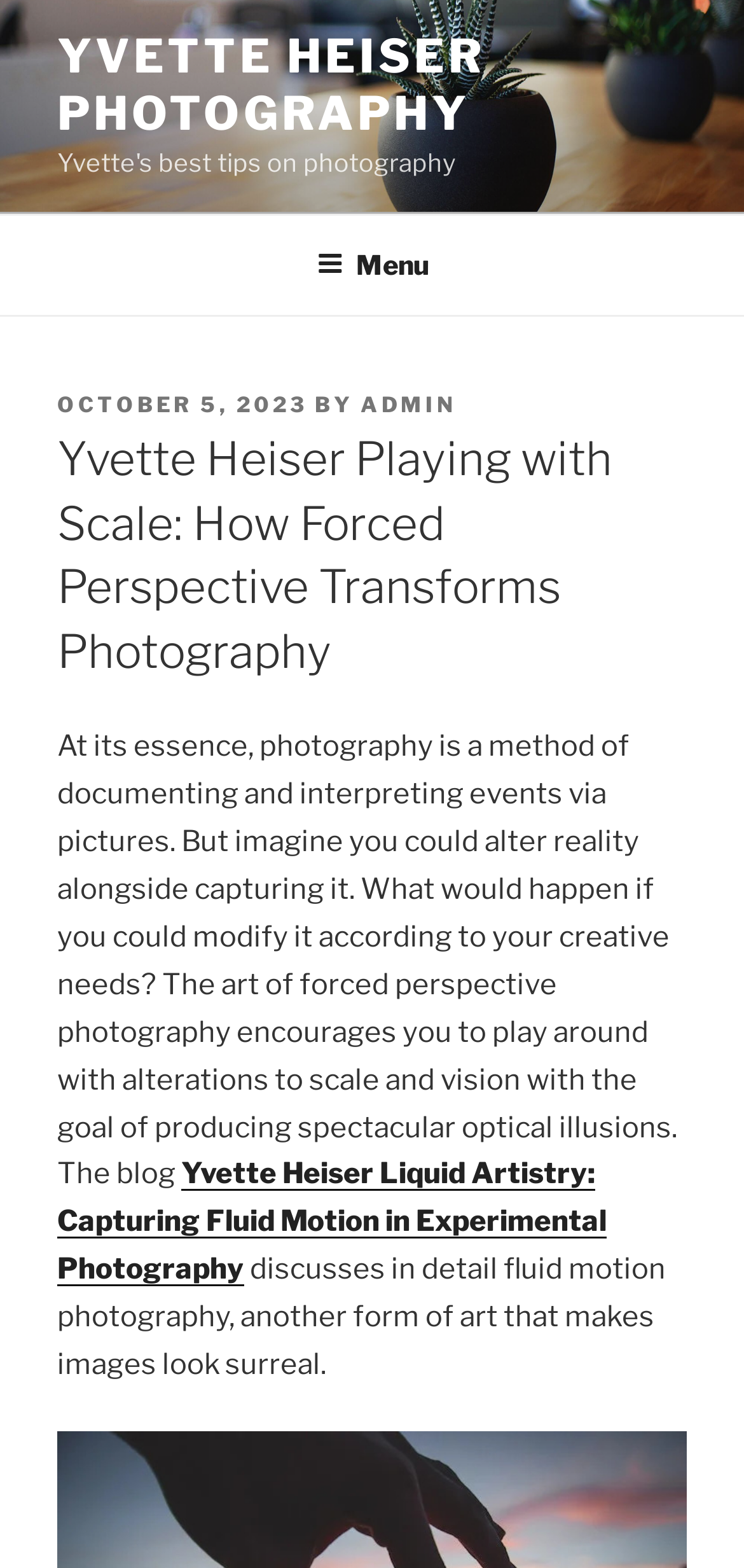Detail the various sections and features of the webpage.

The webpage is about Yvette Heiser's photography, specifically her work with forced perspective and its transformative effects on photography. At the top, there is a link to "YVETTE HEISER PHOTOGRAPHY" and a navigation menu labeled "Top Menu" with a button to expand or collapse it. Below the navigation menu, there is a header section with a title "Yvette Heiser Playing with Scale: How Forced Perspective Transforms Photography" and some metadata, including the post date "OCTOBER 5, 2023" and the author "ADMIN".

The main content of the webpage is a paragraph of text that discusses the concept of forced perspective photography, which involves altering reality to create optical illusions. The text explains that this technique allows photographers to play with scale and vision to produce spectacular images.

Below the main text, there is a link to another article titled "Yvette Heiser Liquid Artistry: Capturing Fluid Motion in Experimental Photography", which is related to fluid motion photography, another form of surreal image creation.